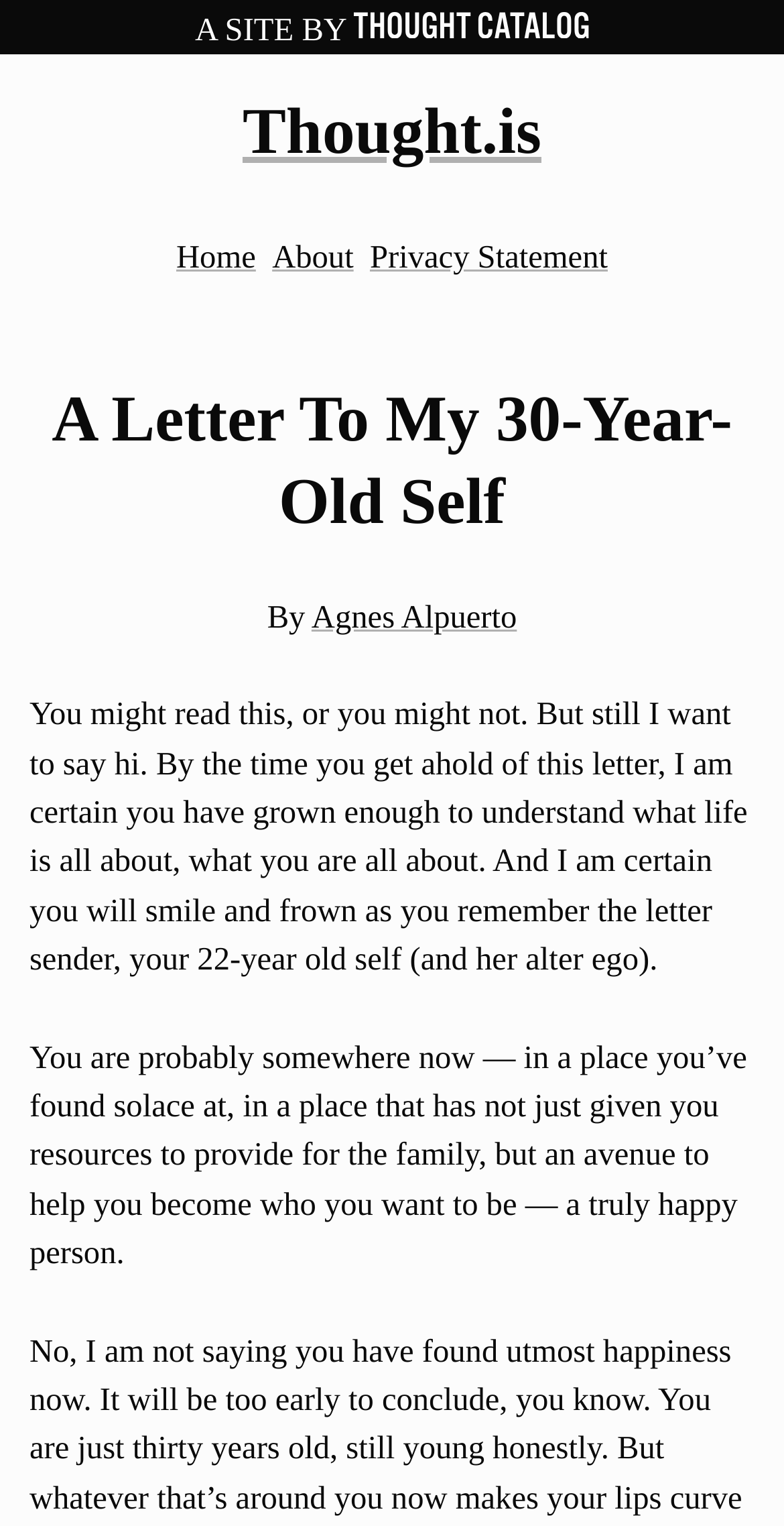What is the author's goal for their 30-year-old self?
Using the image as a reference, deliver a detailed and thorough answer to the question.

The author's goal for their 30-year-old self can be determined by reading the text '...an avenue to help you become who you want to be — a truly happy person.', which suggests that the author's goal is for their 30-year-old self to be truly happy and fulfilled.